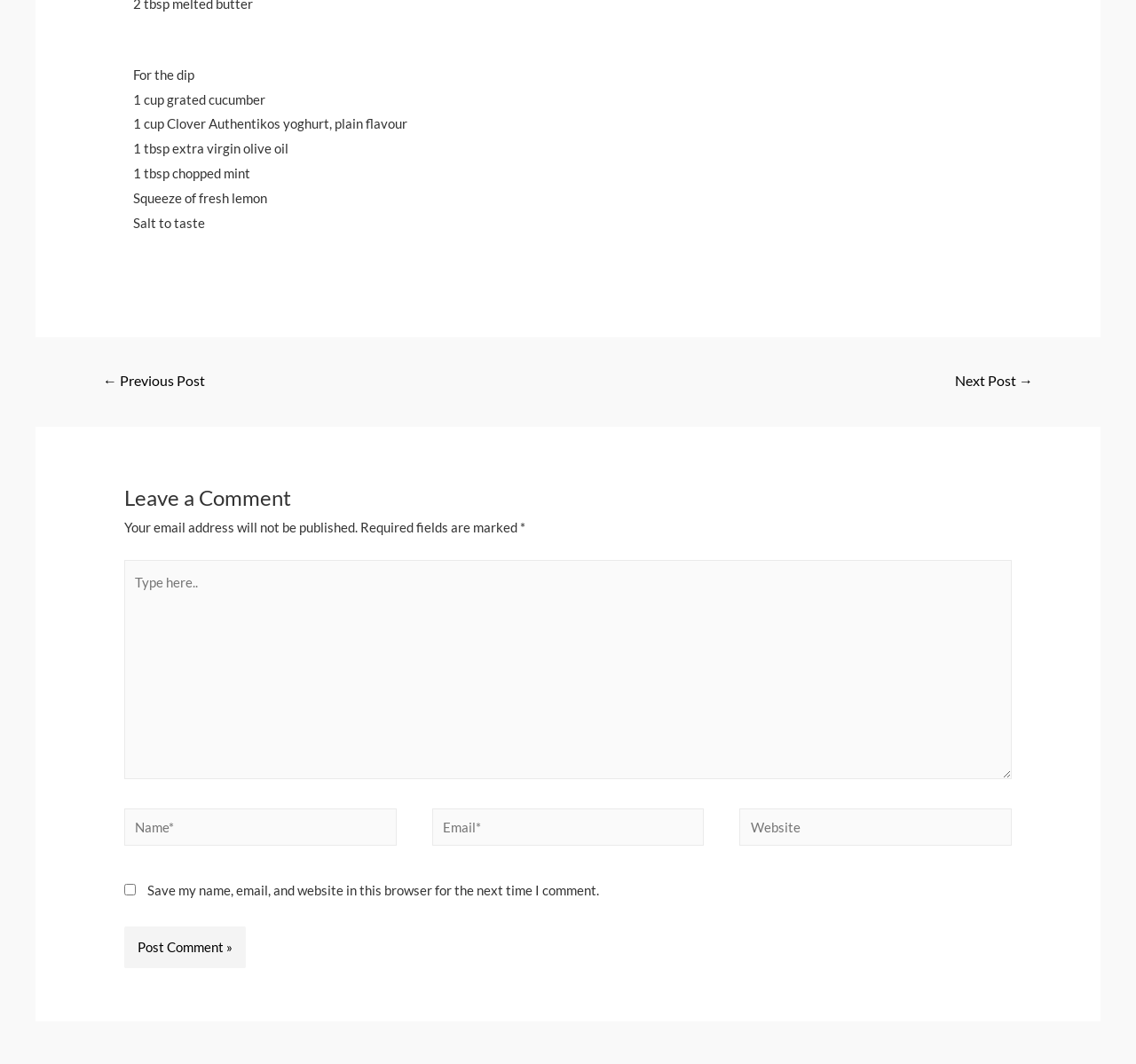What is the button text to submit a comment? Look at the image and give a one-word or short phrase answer.

Post Comment »